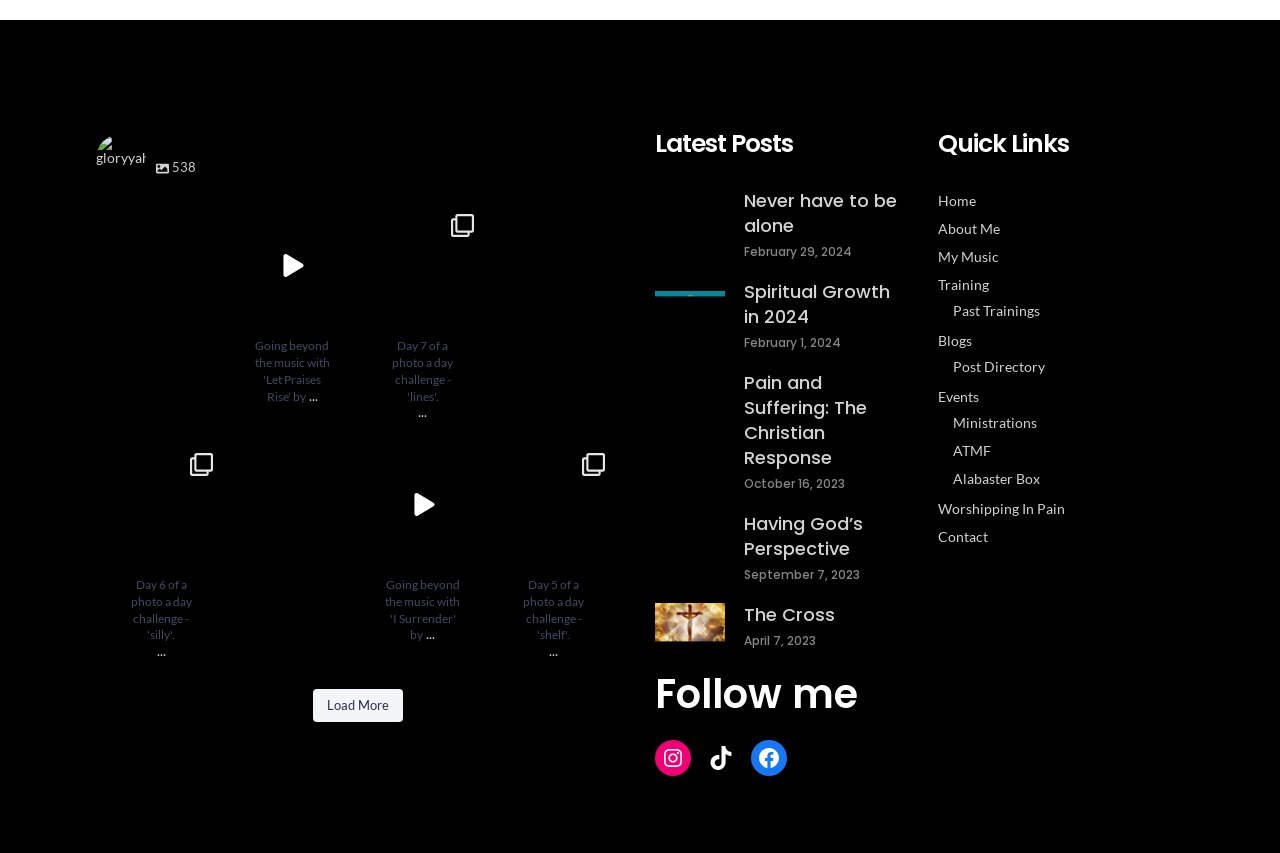Find the bounding box coordinates of the area to click in order to follow the instruction: "Follow the 'Instagram' link".

[0.512, 0.868, 0.54, 0.91]